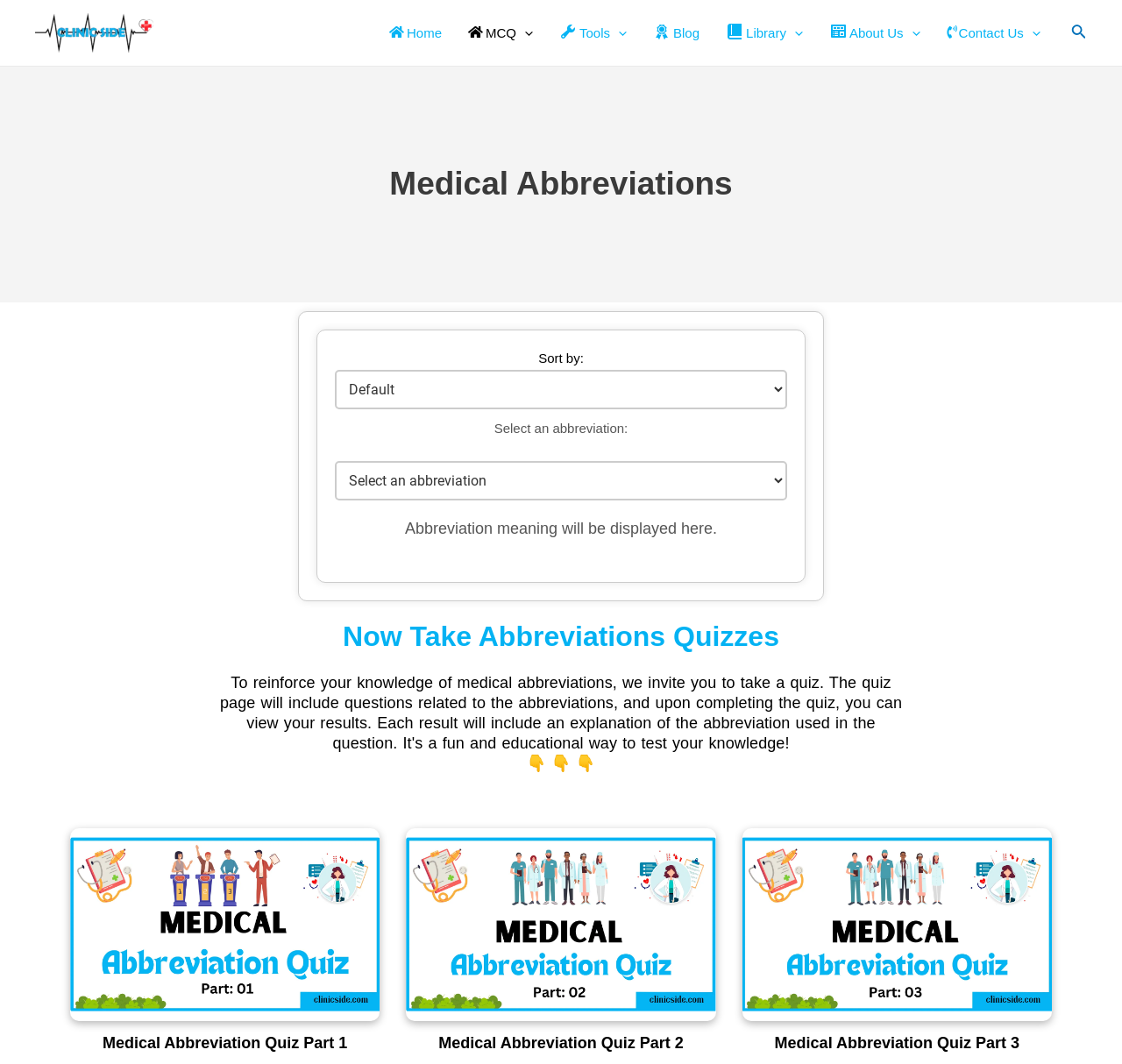Examine the screenshot and answer the question in as much detail as possible: What is the purpose of the combobox with the label 'Sort by:'?

The combobox with the label 'Sort by:' is used to sort the medical abbreviations in a specific order, allowing users to customize their viewing experience.